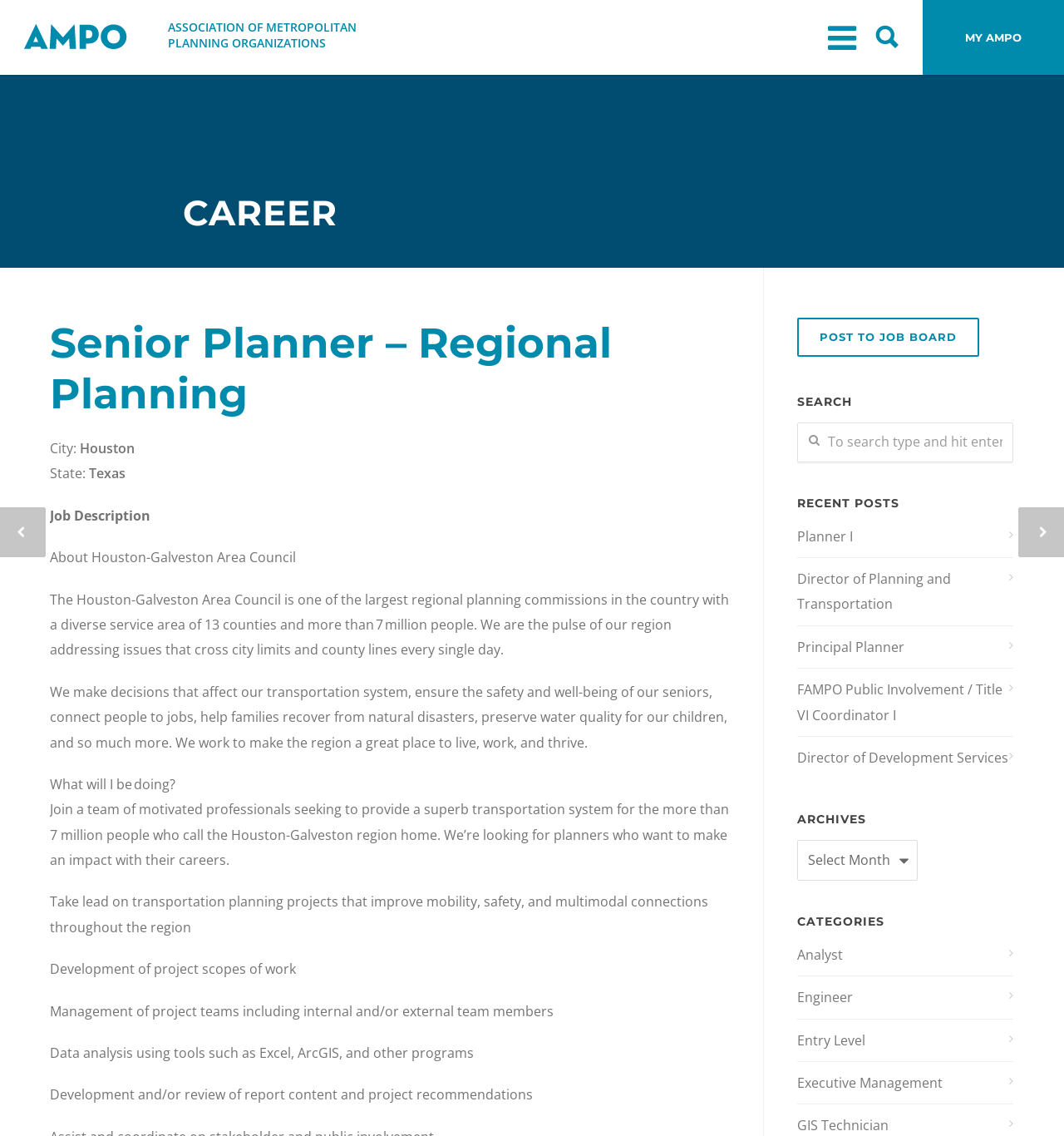Identify the bounding box for the given UI element using the description provided. Coordinates should be in the format (top-left x, top-left y, bottom-right x, bottom-right y) and must be between 0 and 1. Here is the description: Senior Planner – Regional Planning

[0.047, 0.28, 0.575, 0.369]